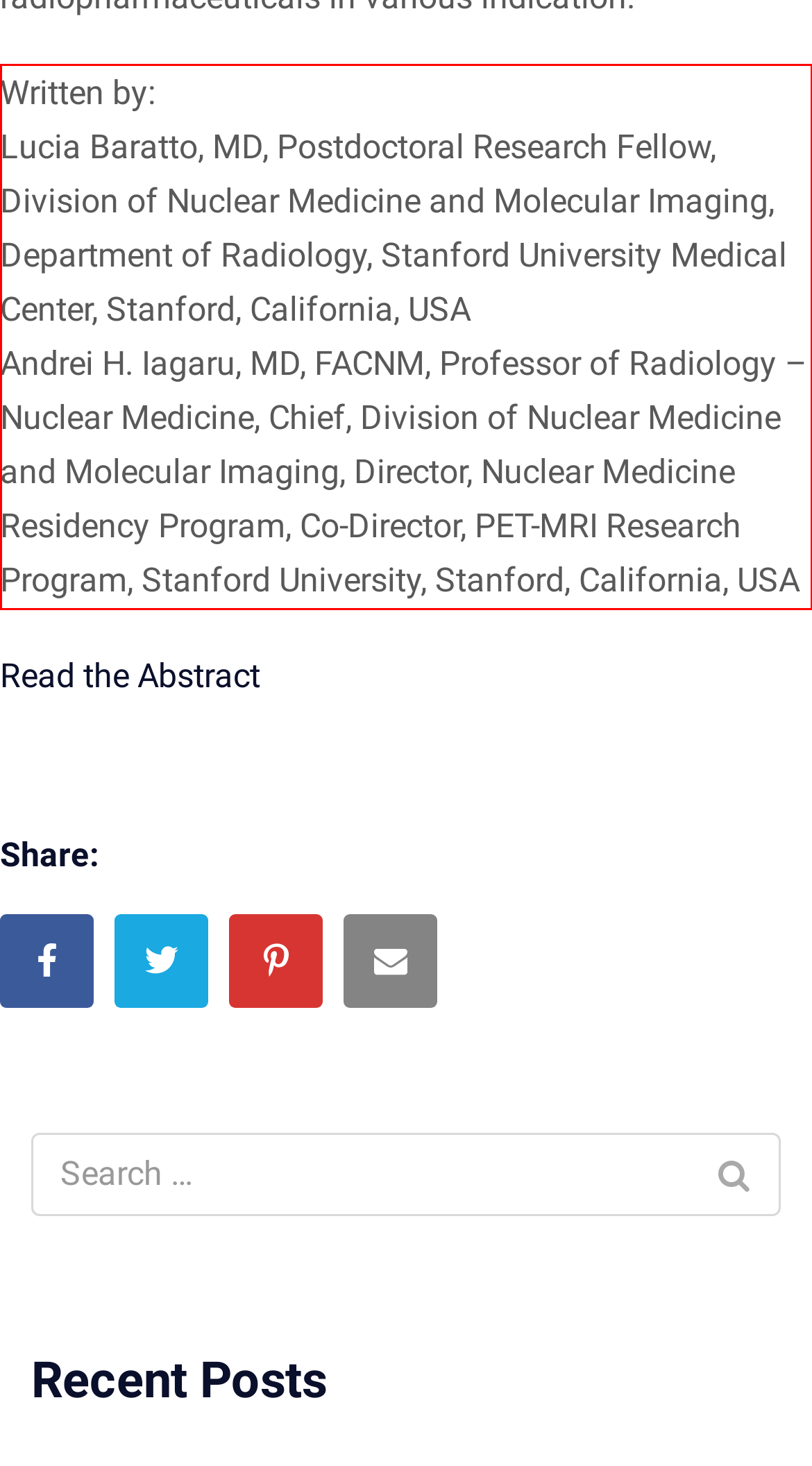Please identify and extract the text content from the UI element encased in a red bounding box on the provided webpage screenshot.

Written by: Lucia Baratto, MD, Postdoctoral Research Fellow, Division of Nuclear Medicine and Molecular Imaging, Department of Radiology, Stanford University Medical Center, Stanford, California, USA Andrei H. Iagaru, MD, FACNM, Professor of Radiology – Nuclear Medicine, Chief, Division of Nuclear Medicine and Molecular Imaging, Director, Nuclear Medicine Residency Program, Co-Director, PET-MRI Research Program, Stanford University, Stanford, California, USA